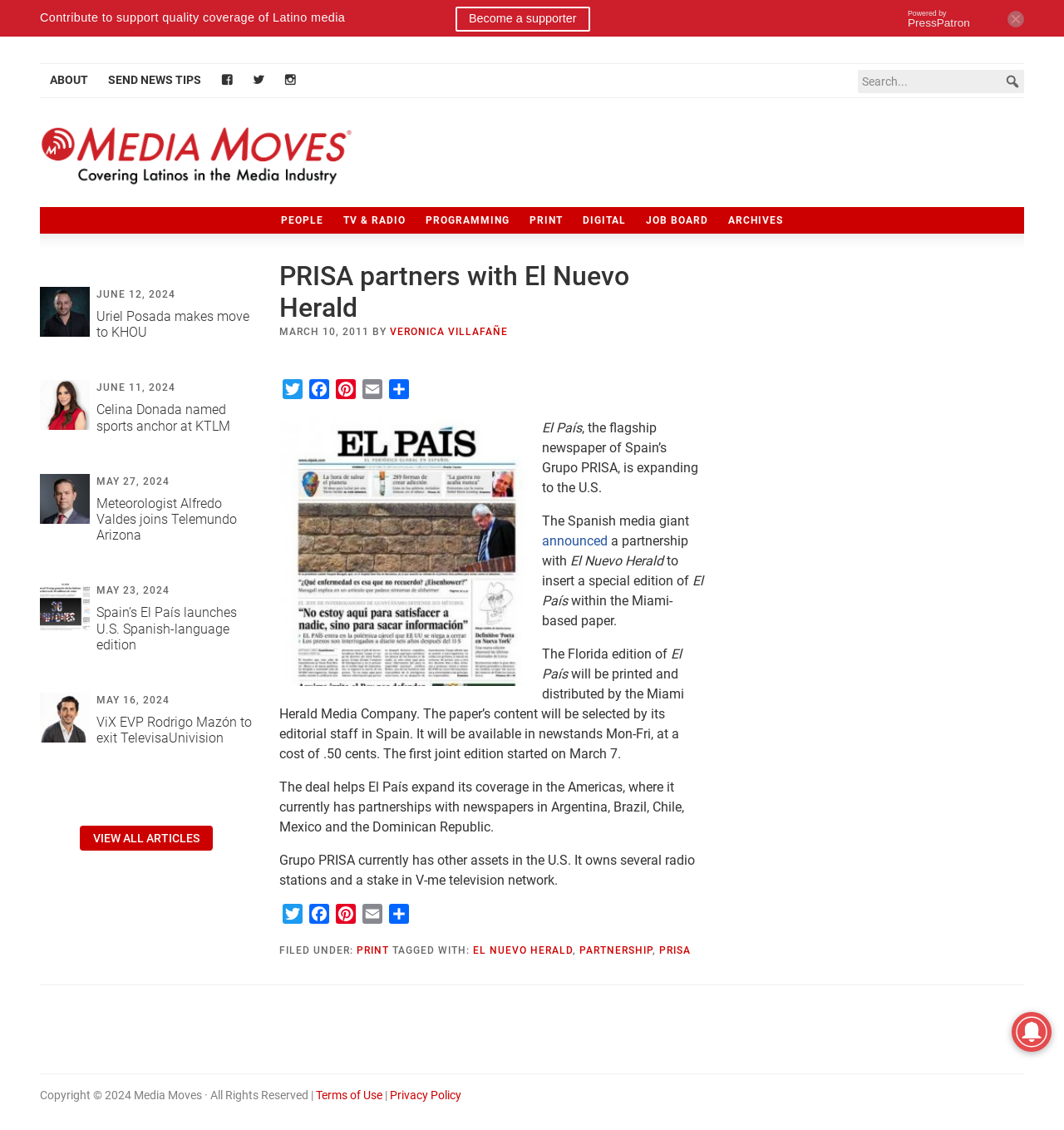What is the name of the media company printing and distributing El País in the U.S.?
We need a detailed and meticulous answer to the question.

I found the answer by reading the article's content, which states 'The Florida edition of El País will be printed and distributed by the Miami Herald Media Company.'